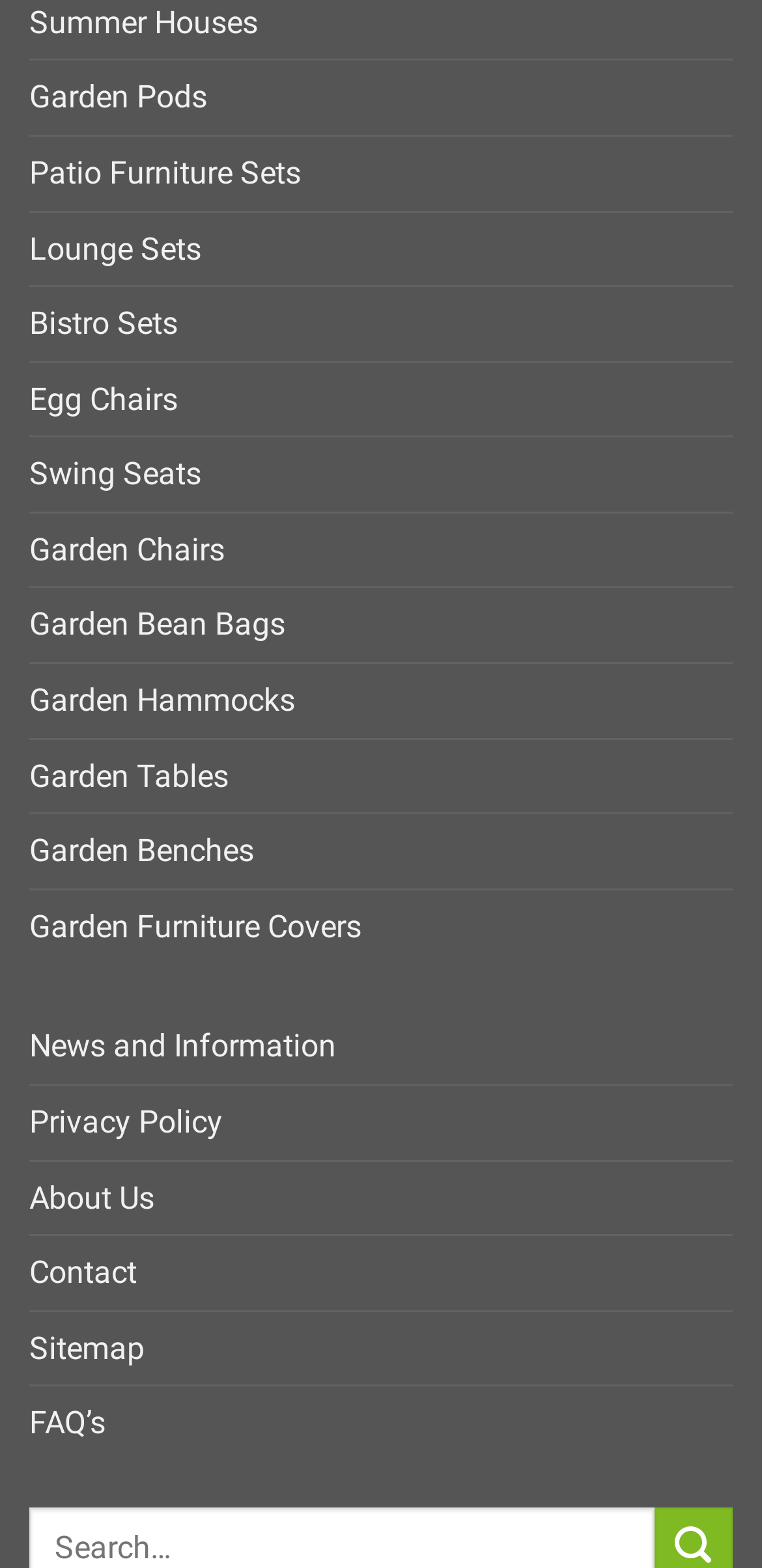Locate the bounding box coordinates of the clickable element to fulfill the following instruction: "Read News and Information". Provide the coordinates as four float numbers between 0 and 1 in the format [left, top, right, bottom].

[0.038, 0.644, 0.441, 0.691]